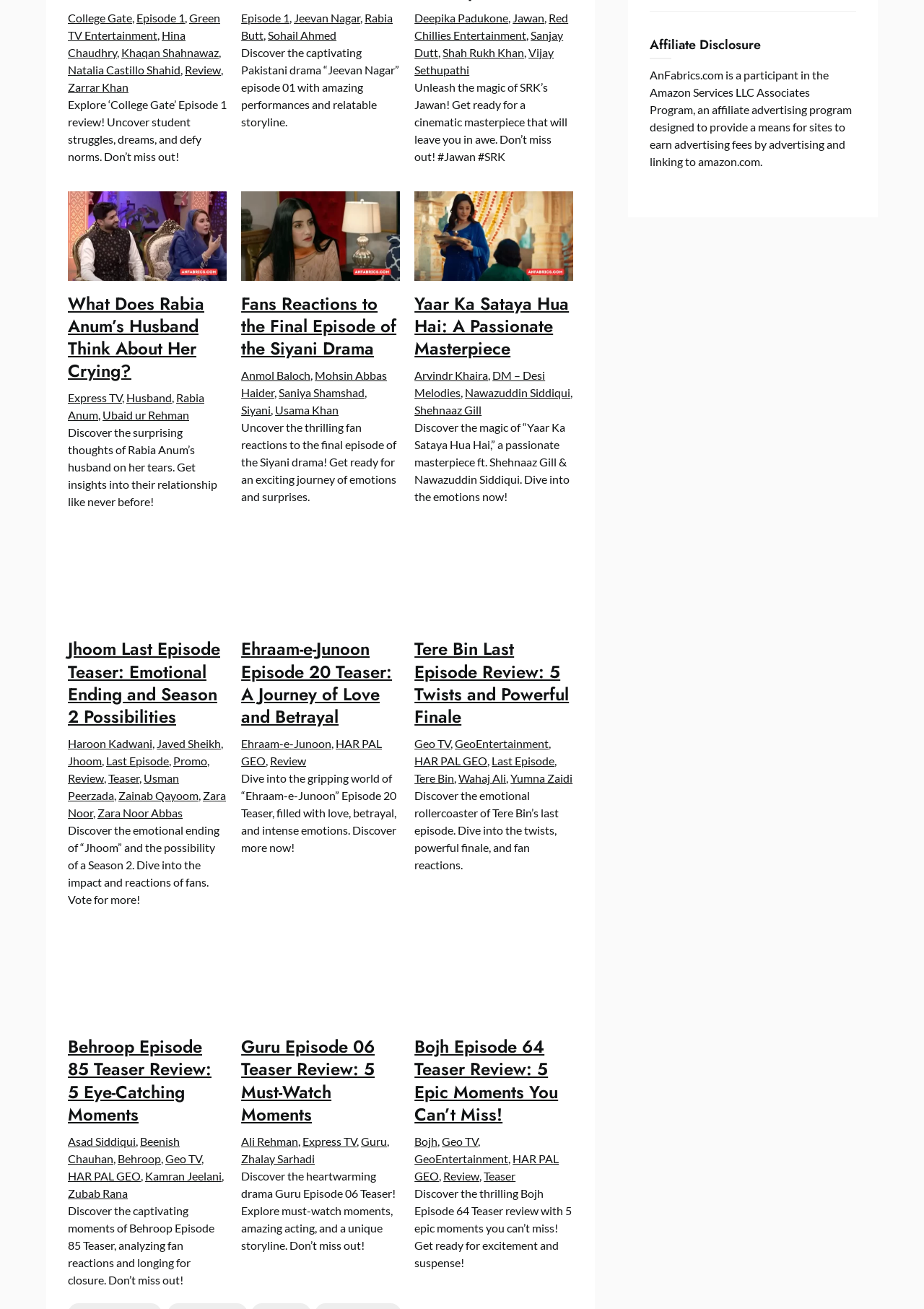Please find and report the bounding box coordinates of the element to click in order to perform the following action: "Discover the captivating Pakistani drama Jeevan Nagar episode 01". The coordinates should be expressed as four float numbers between 0 and 1, in the format [left, top, right, bottom].

[0.261, 0.008, 0.39, 0.019]